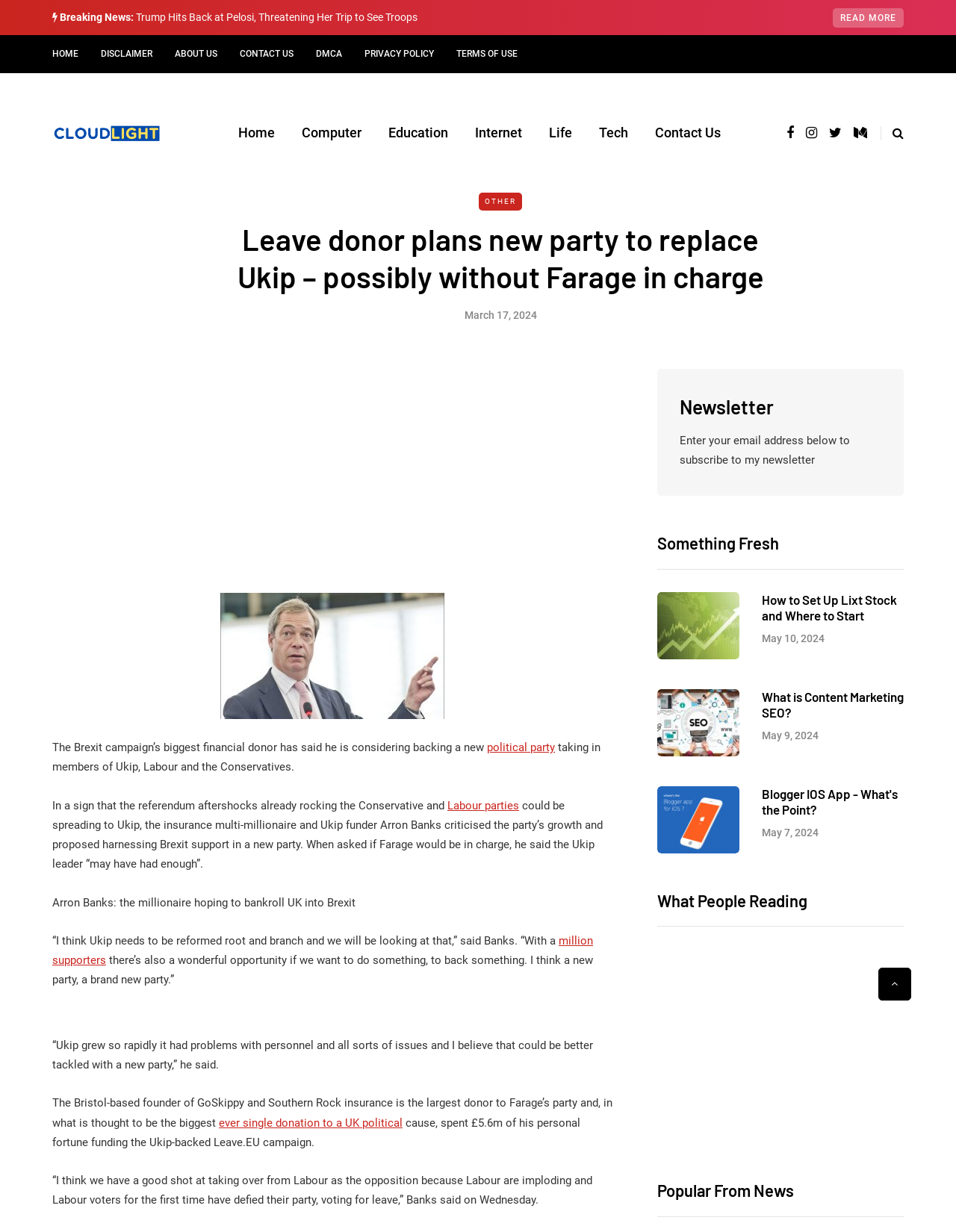Identify the bounding box coordinates of the section to be clicked to complete the task described by the following instruction: "Click on the 'HOME' link". The coordinates should be four float numbers between 0 and 1, formatted as [left, top, right, bottom].

[0.055, 0.029, 0.094, 0.059]